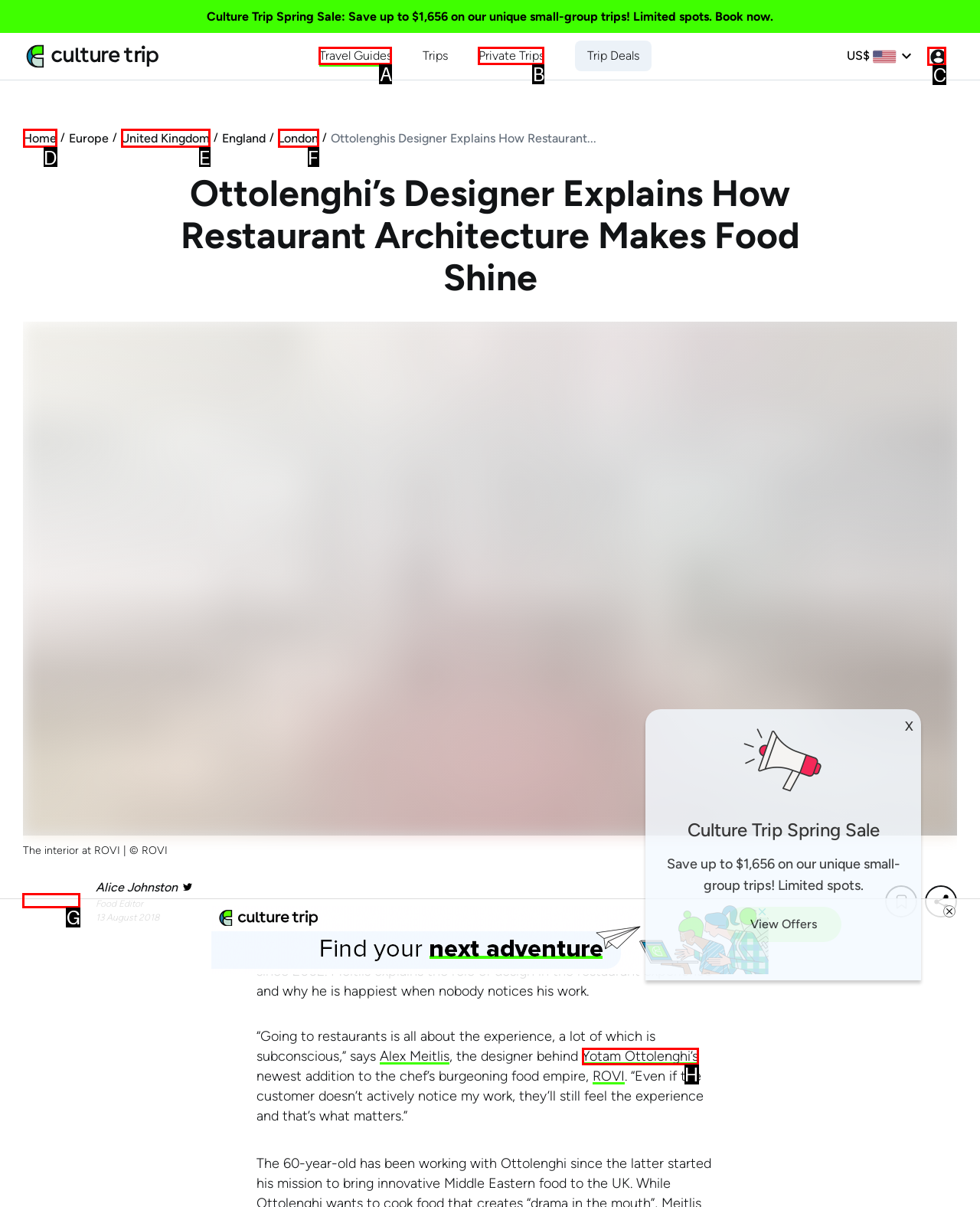Indicate the HTML element that should be clicked to perform the task: Read the article by Alice Johnston Reply with the letter corresponding to the chosen option.

G